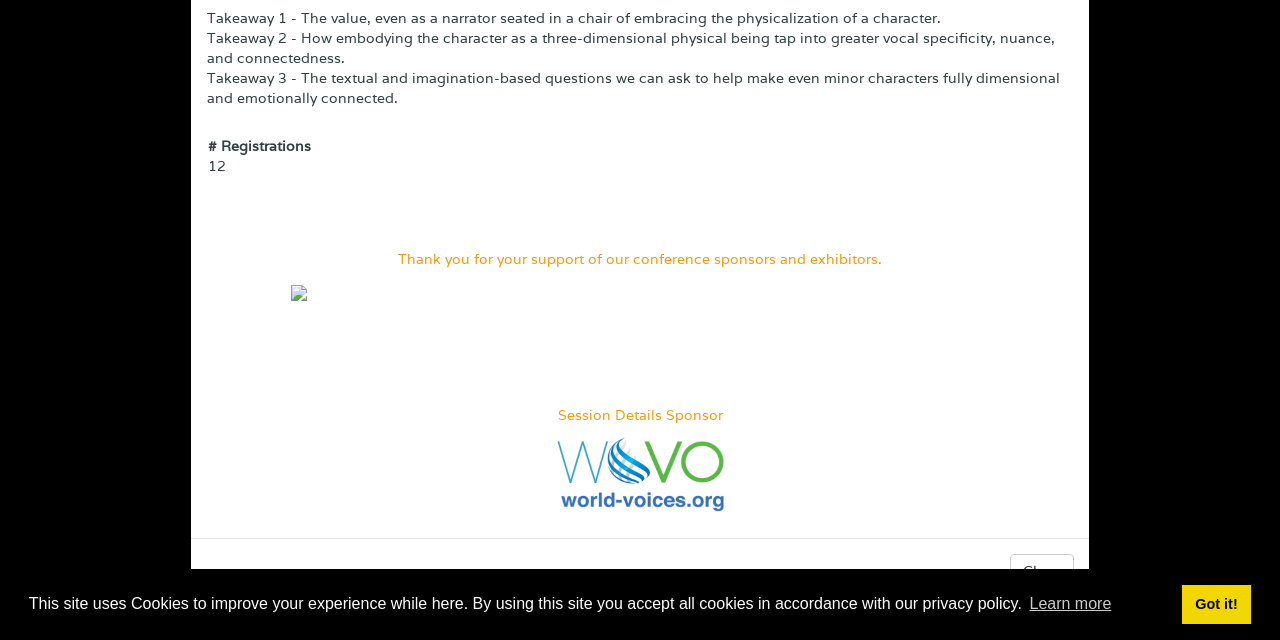Specify the bounding box coordinates (top-left x, top-left y, bottom-right x, bottom-right y) of the UI element in the screenshot that matches this description: Close

[0.789, 0.865, 0.839, 0.918]